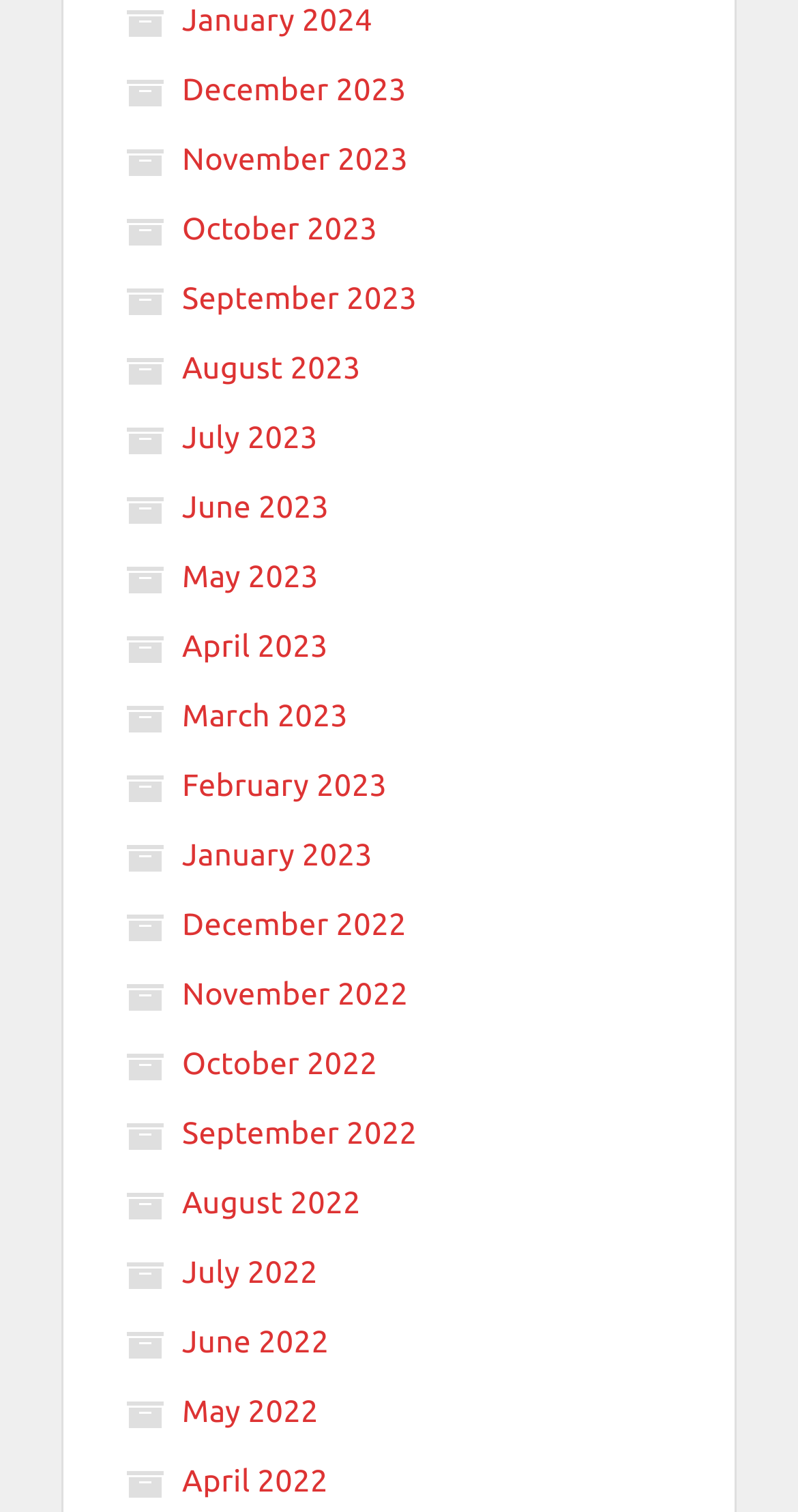How many months are listed?
Carefully analyze the image and provide a thorough answer to the question.

I counted the number of links on the webpage, each representing a month, and found that there are 24 months listed, from January 2022 to January 2024.